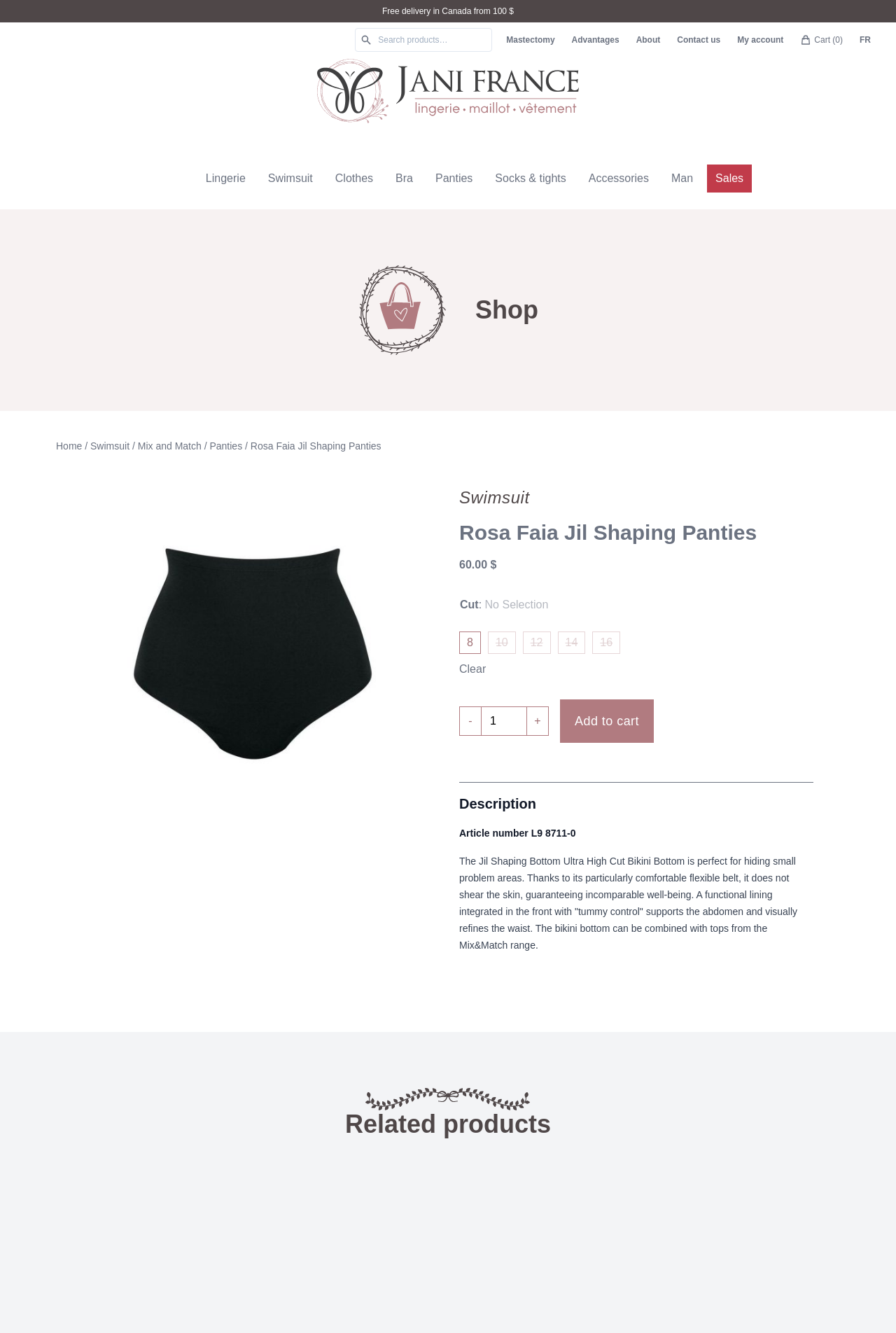Identify the bounding box coordinates of the clickable region necessary to fulfill the following instruction: "Change product quantity". The bounding box coordinates should be four float numbers between 0 and 1, i.e., [left, top, right, bottom].

[0.538, 0.53, 0.588, 0.552]